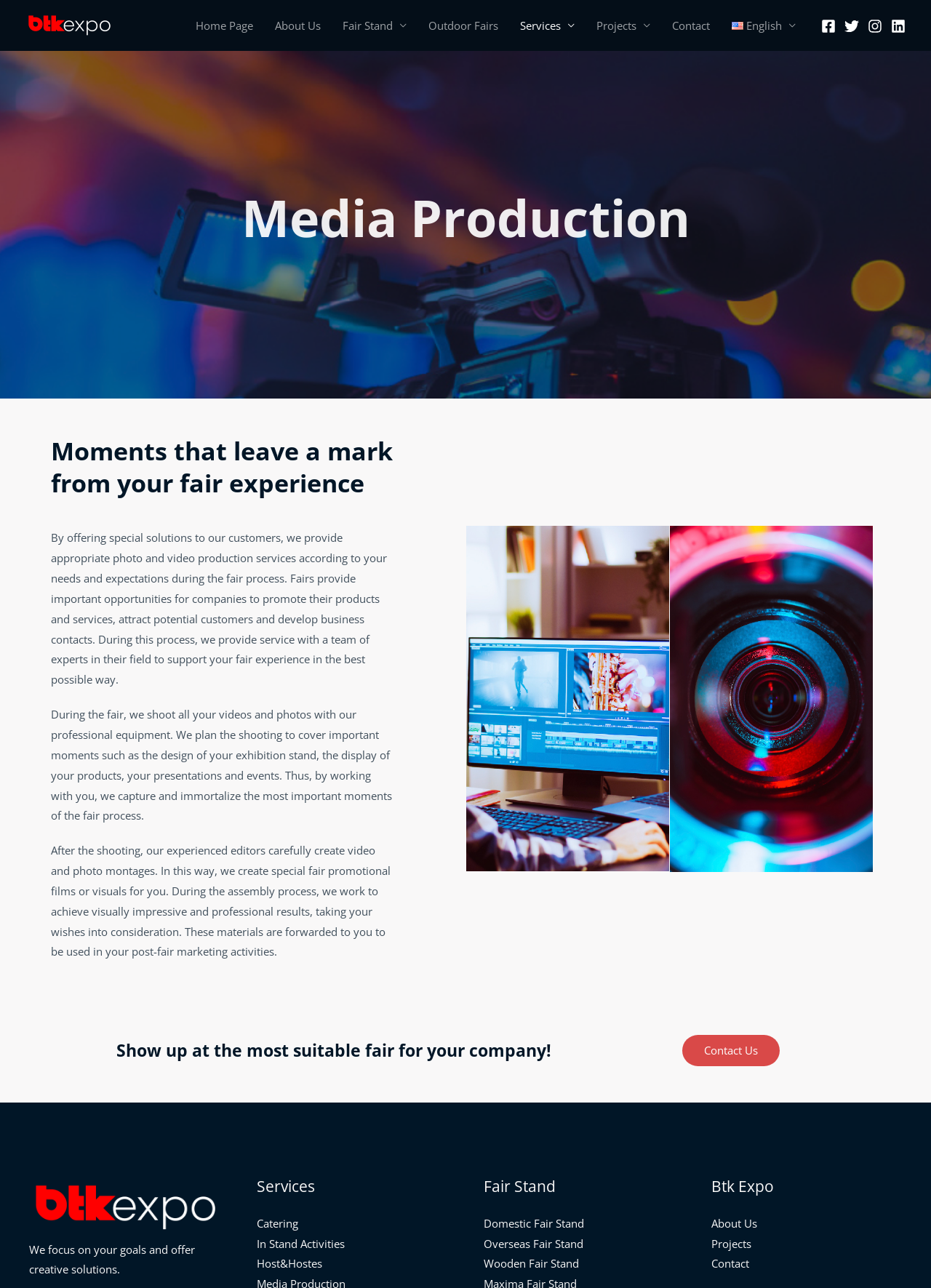Give the bounding box coordinates for the element described by: "Contact Us".

[0.732, 0.804, 0.837, 0.828]